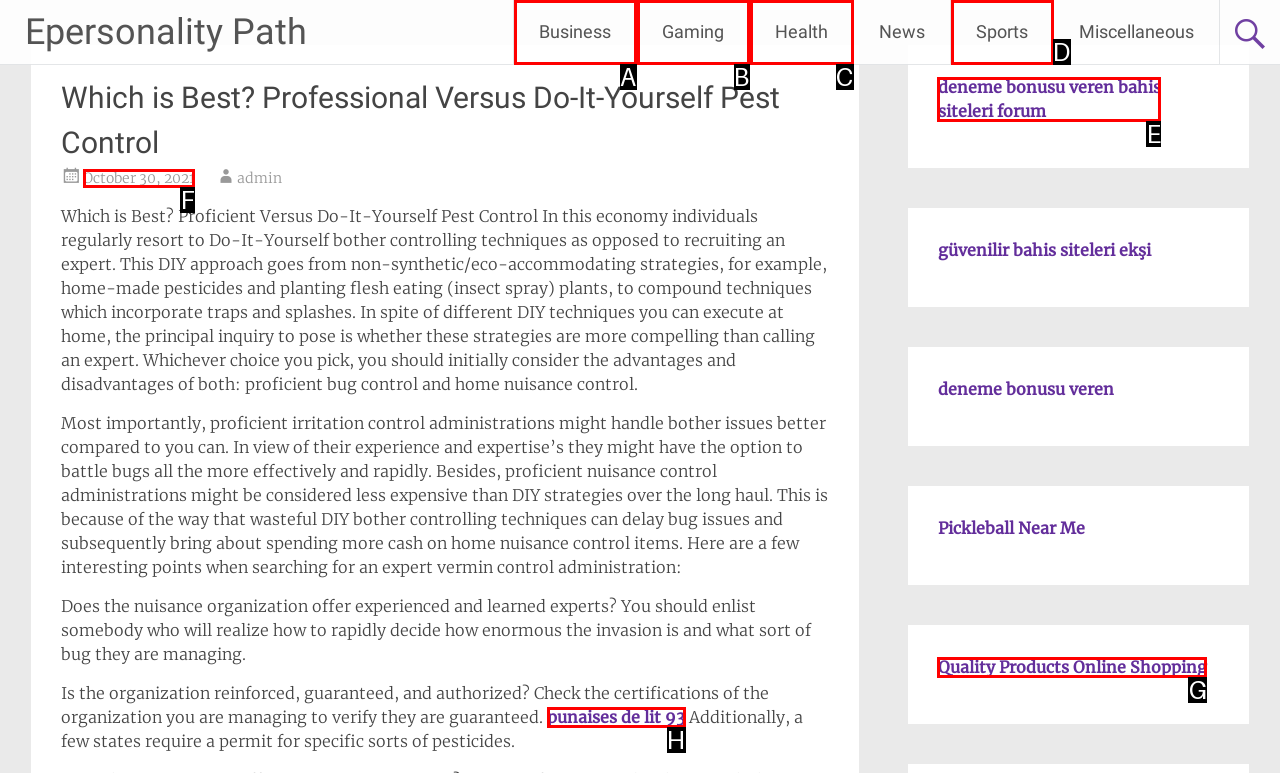Point out the letter of the HTML element you should click on to execute the task: Check the date of the article
Reply with the letter from the given options.

F